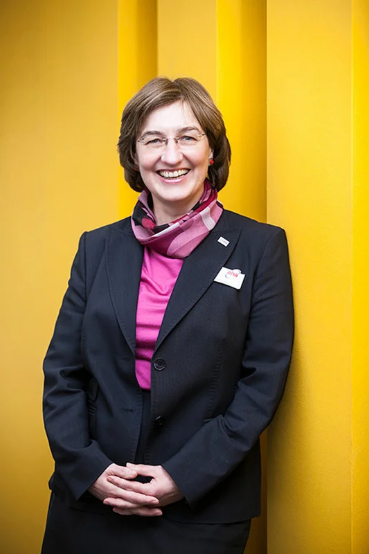What is the woman's posture like? Please answer the question using a single word or phrase based on the image.

confident